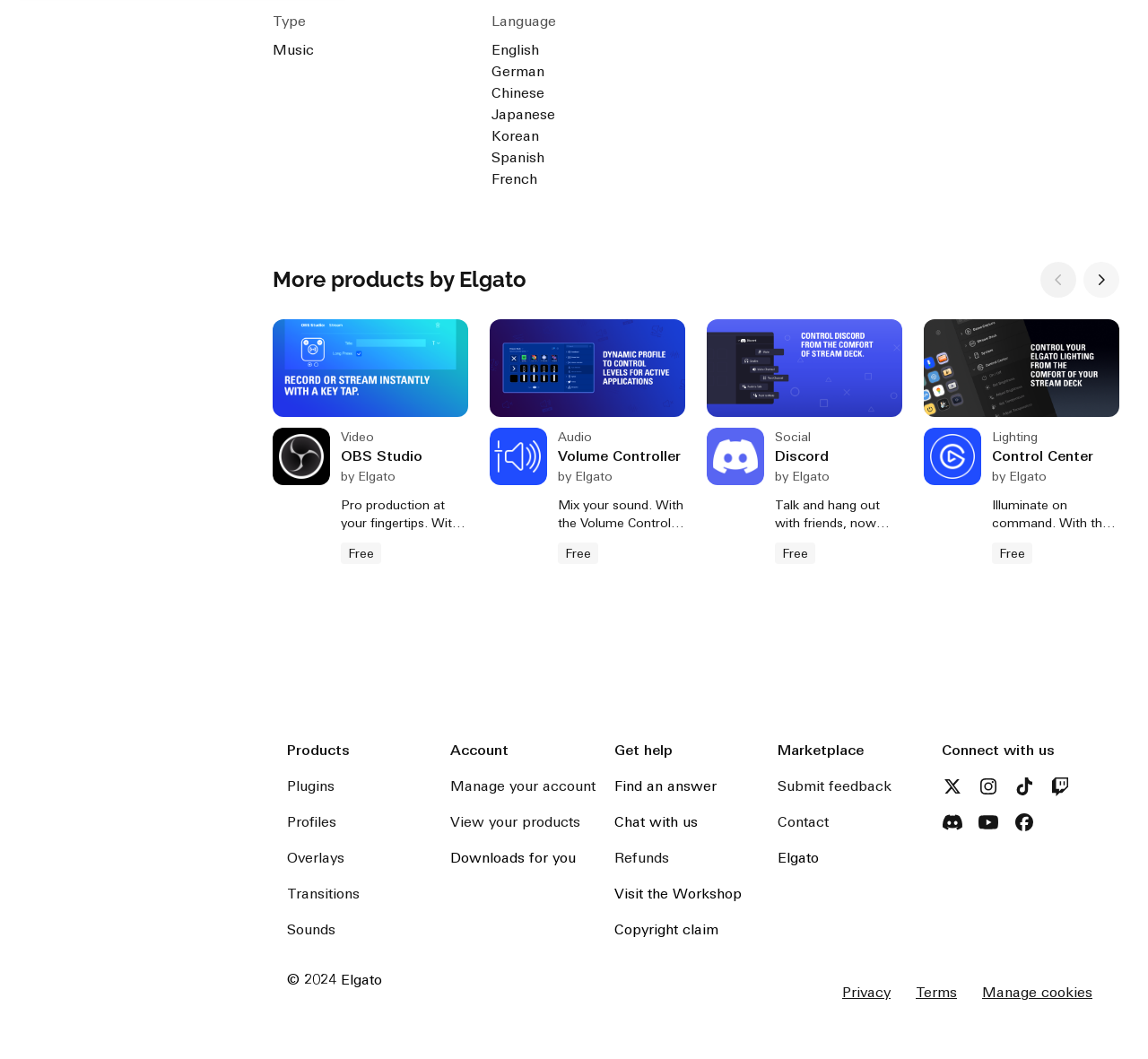Use the details in the image to answer the question thoroughly: 
How can users get help on this webpage?

The webpage provides several options for users to get help, including finding an answer, chatting with the support team, or accessing refunds, which are all accessible through the 'Get help' section.